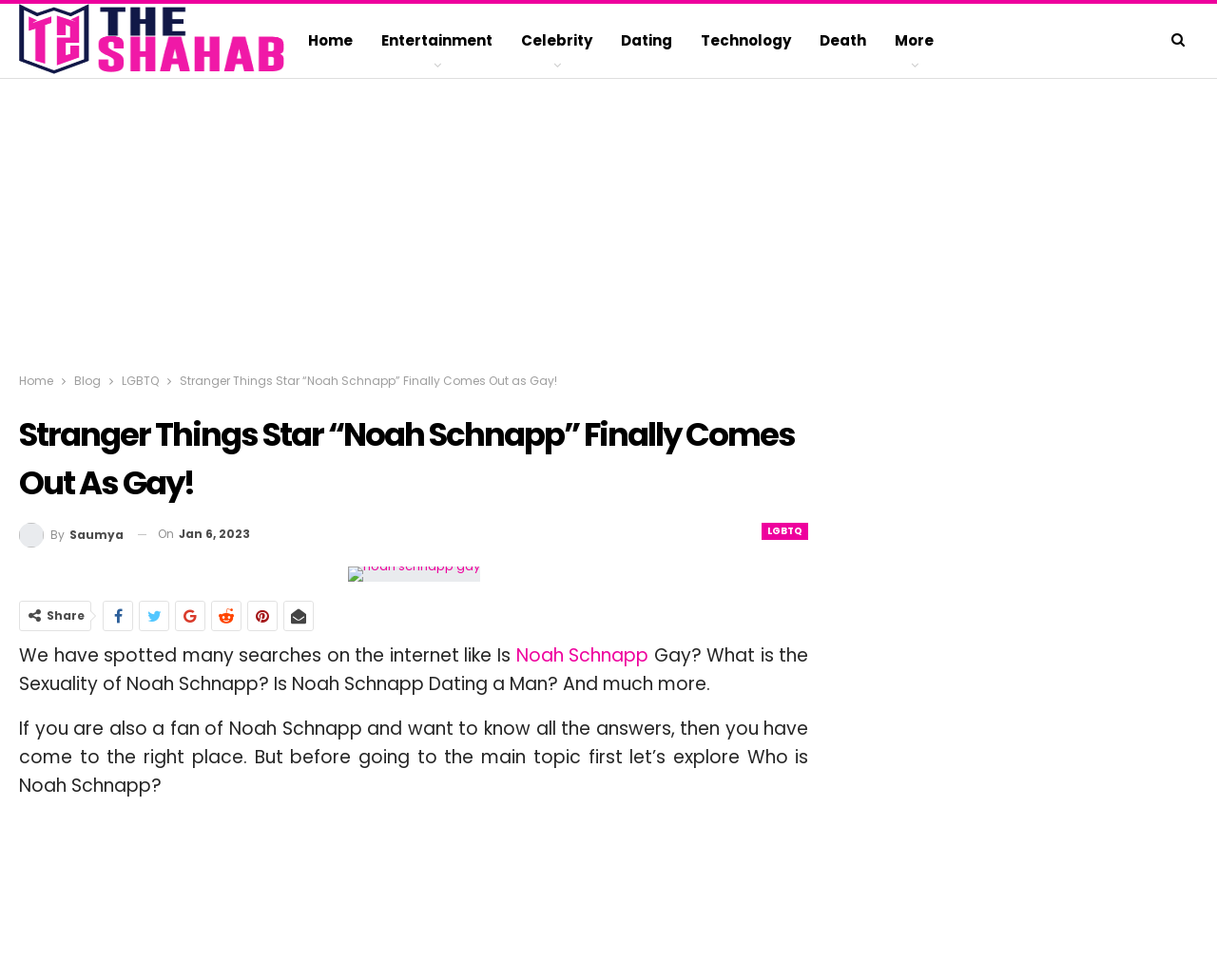Based on the image, please respond to the question with as much detail as possible:
What is the category of the article?

The article's breadcrumb navigation shows 'LGBTQ' as one of the categories, and the article's content is related to LGBTQ issues, so the category of the article is LGBTQ.